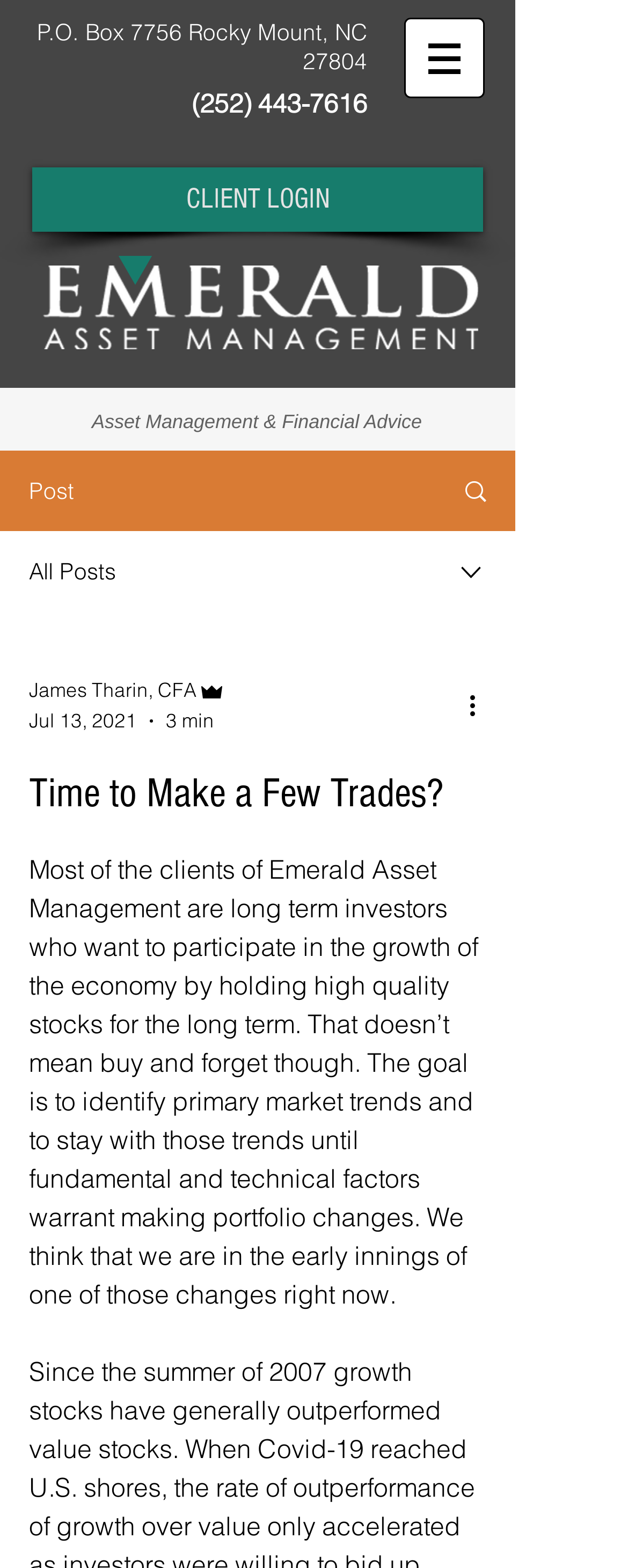Explain in detail what is displayed on the webpage.

The webpage appears to be the website of Emerald Asset Management, a financial services company. At the top left corner, there is a postal address "P.O. Box 7756 Rocky Mount, NC 27804" and a navigation menu labeled "Site" with a dropdown button. To the right of the navigation menu, there is a "CLIENT LOGIN" link.

Below the navigation menu, there is a phone number "(252) 443-7616" and a logo of Emerald Asset Management, which is an image of the company's logo in white. Next to the logo, there is a heading "Asset Management & Financial Advice".

The main content of the webpage is a blog post titled "Time to Make a Few Trades?" which is a heading. The post discusses the company's investment strategy, stating that most of their clients are long-term investors who want to participate in the growth of the economy by holding high-quality stocks for the long term. The post explains that this approach requires identifying primary market trends and making portfolio changes when necessary.

To the right of the blog post title, there are several links and images, including a "Post" link, a "More actions" button, and an image of a person, likely the author of the post. There is also a combobox with options to select the author, including "James Tharin, CFA" and "Admin". The combobox also displays the date "Jul 13, 2021" and the reading time "3 min".